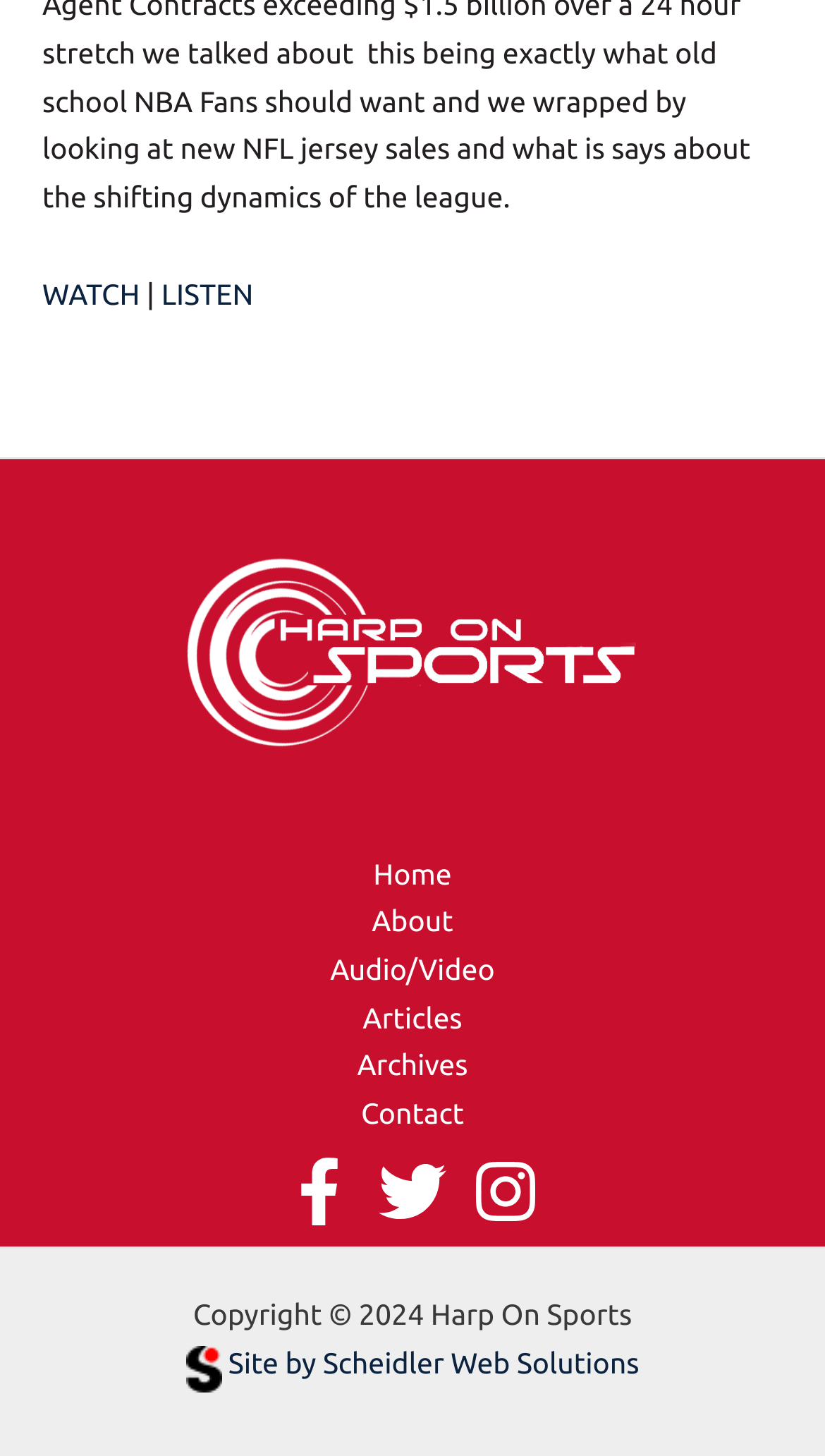Can you provide the bounding box coordinates for the element that should be clicked to implement the instruction: "Visit Facebook"?

[0.346, 0.795, 0.428, 0.842]